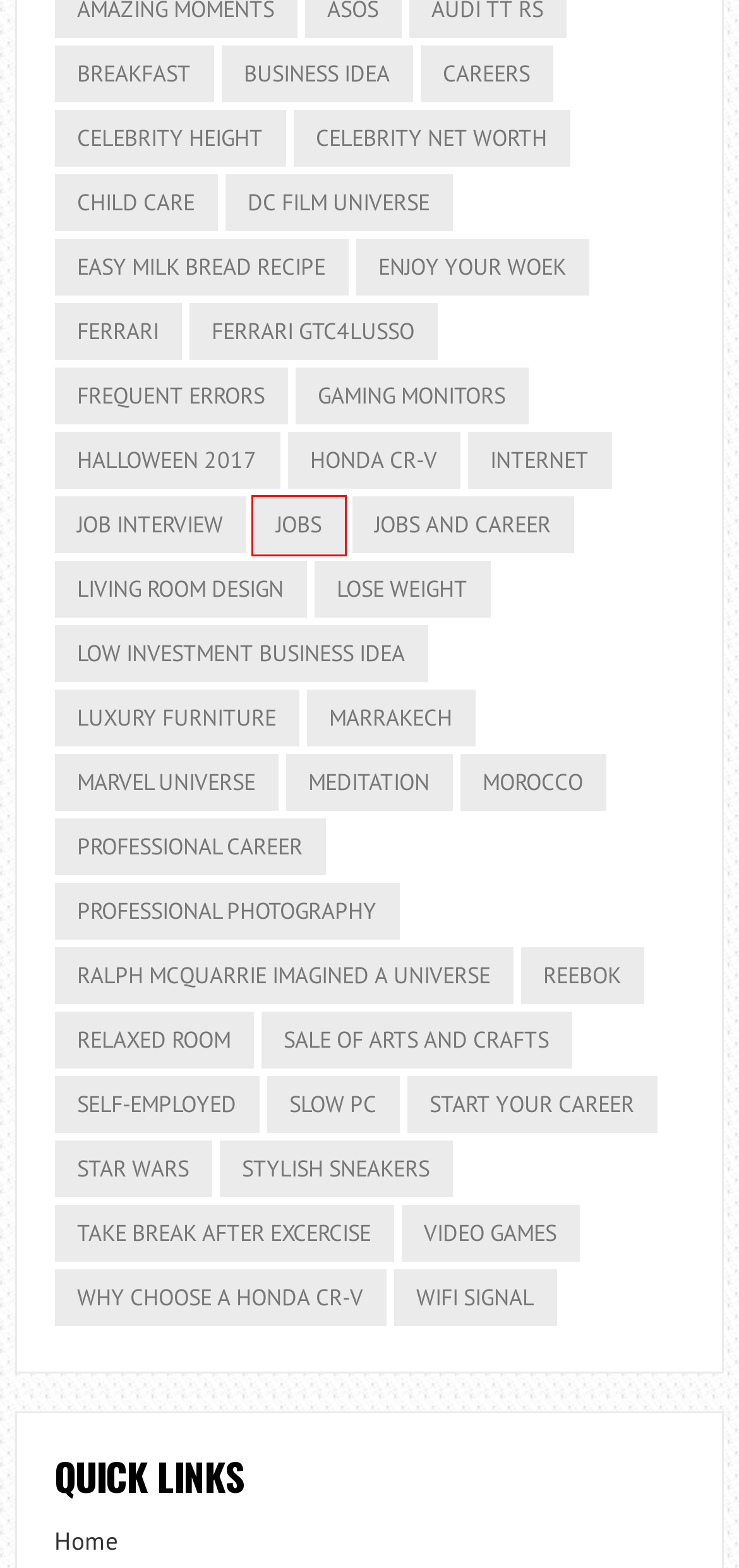Examine the screenshot of the webpage, noting the red bounding box around a UI element. Pick the webpage description that best matches the new page after the element in the red bounding box is clicked. Here are the candidates:
A. start your career Archives - Local Value Magazine
B. Why choose a Honda CR-V Archives - Local Value Magazine
C. Ralph McQuarrie imagined a universe Archives - Local Value Magazine
D. Jobs Archives - Local Value Magazine
E. Frequent errors Archives - Local Value Magazine
F. relaxed room Archives - Local Value Magazine
G. meditation Archives - Local Value Magazine
H. Morocco Archives - Local Value Magazine

D